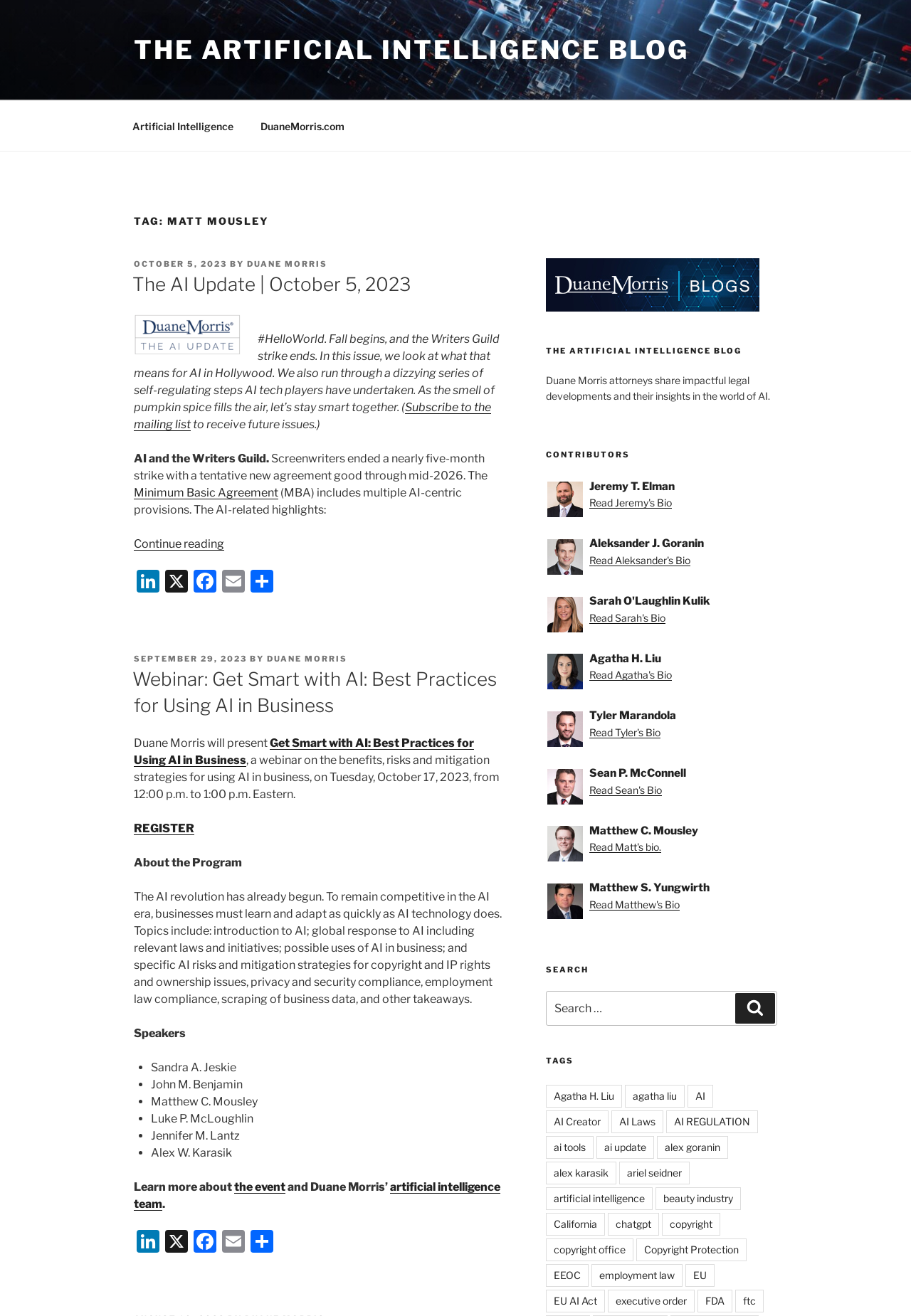Identify the bounding box of the UI component described as: "The Artificial Intelligence Blog".

[0.147, 0.026, 0.756, 0.05]